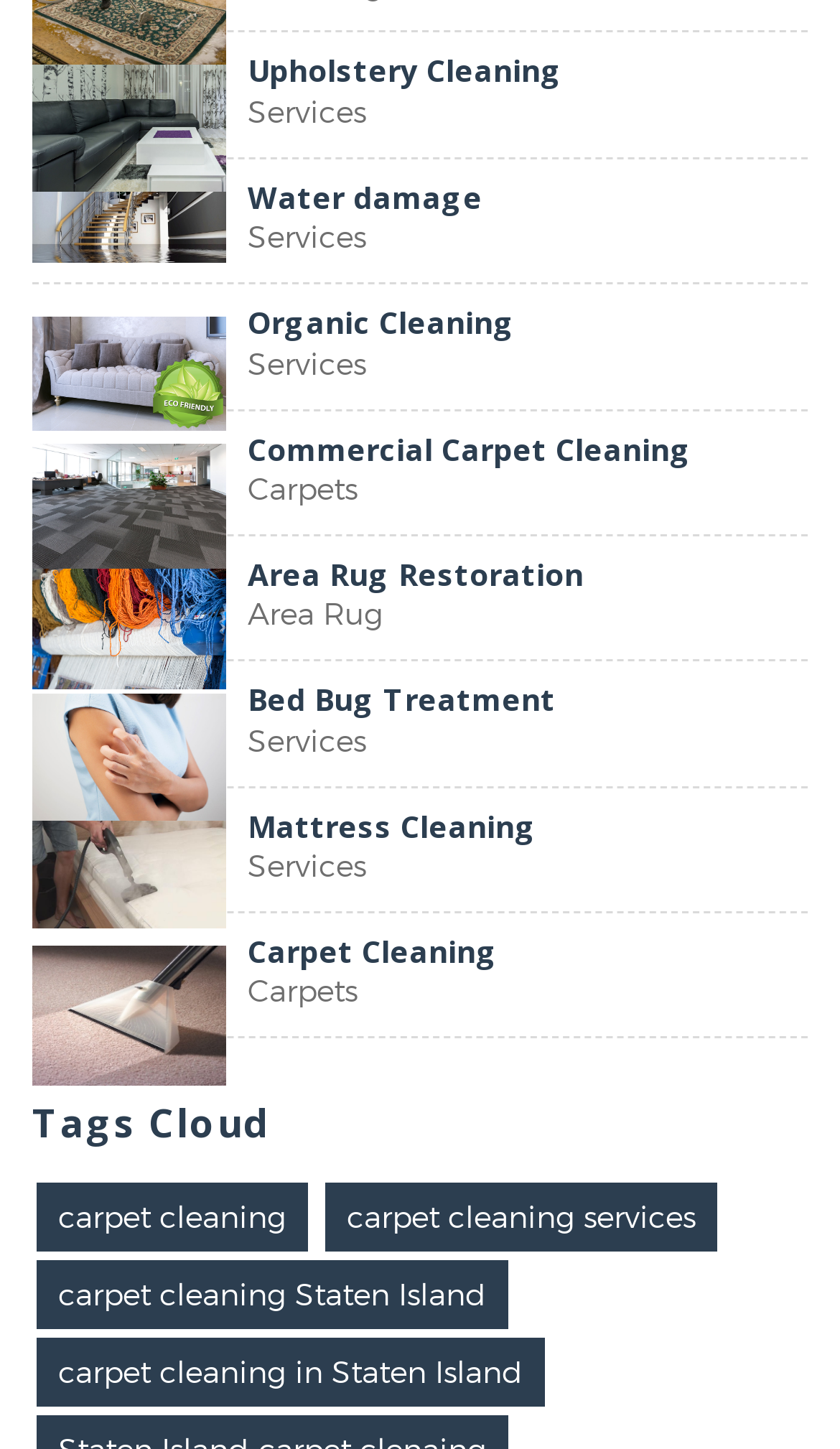Find the bounding box coordinates of the element's region that should be clicked in order to follow the given instruction: "View Water damage services". The coordinates should consist of four float numbers between 0 and 1, i.e., [left, top, right, bottom].

[0.295, 0.124, 0.962, 0.147]